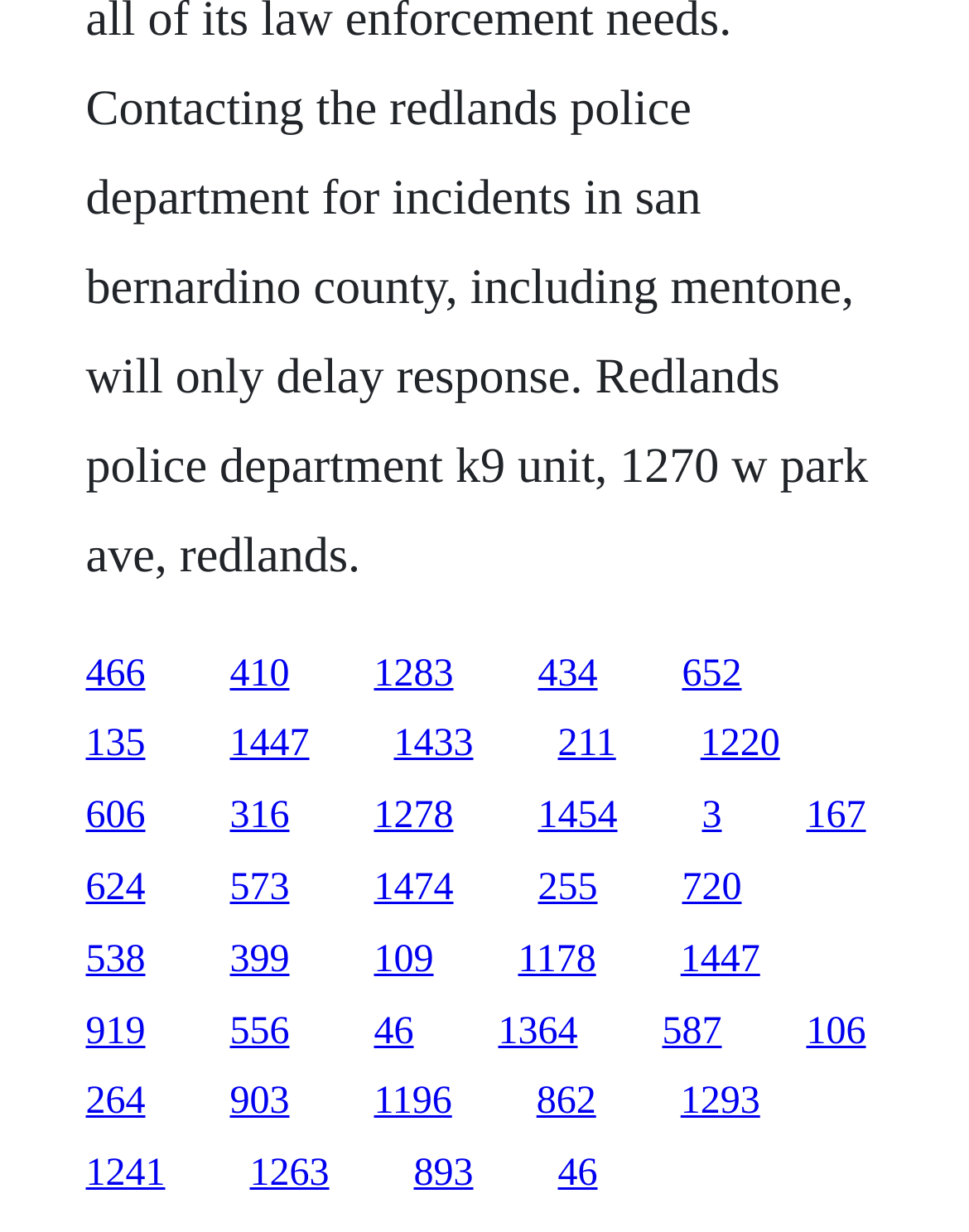Specify the bounding box coordinates of the area that needs to be clicked to achieve the following instruction: "visit the third link".

[0.386, 0.529, 0.468, 0.564]